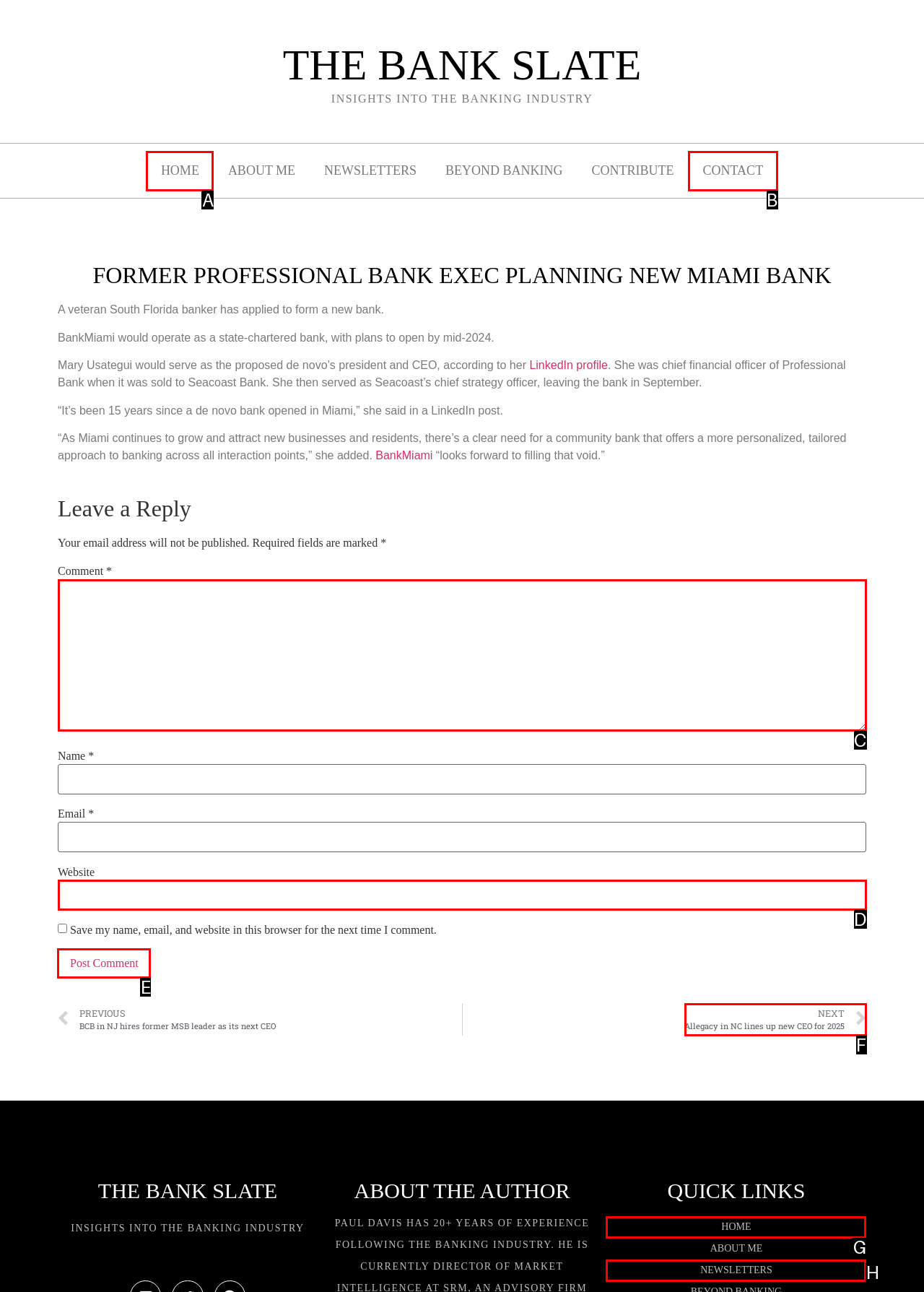Determine the correct UI element to click for this instruction: Click on the 'Post Comment' button. Respond with the letter of the chosen element.

E